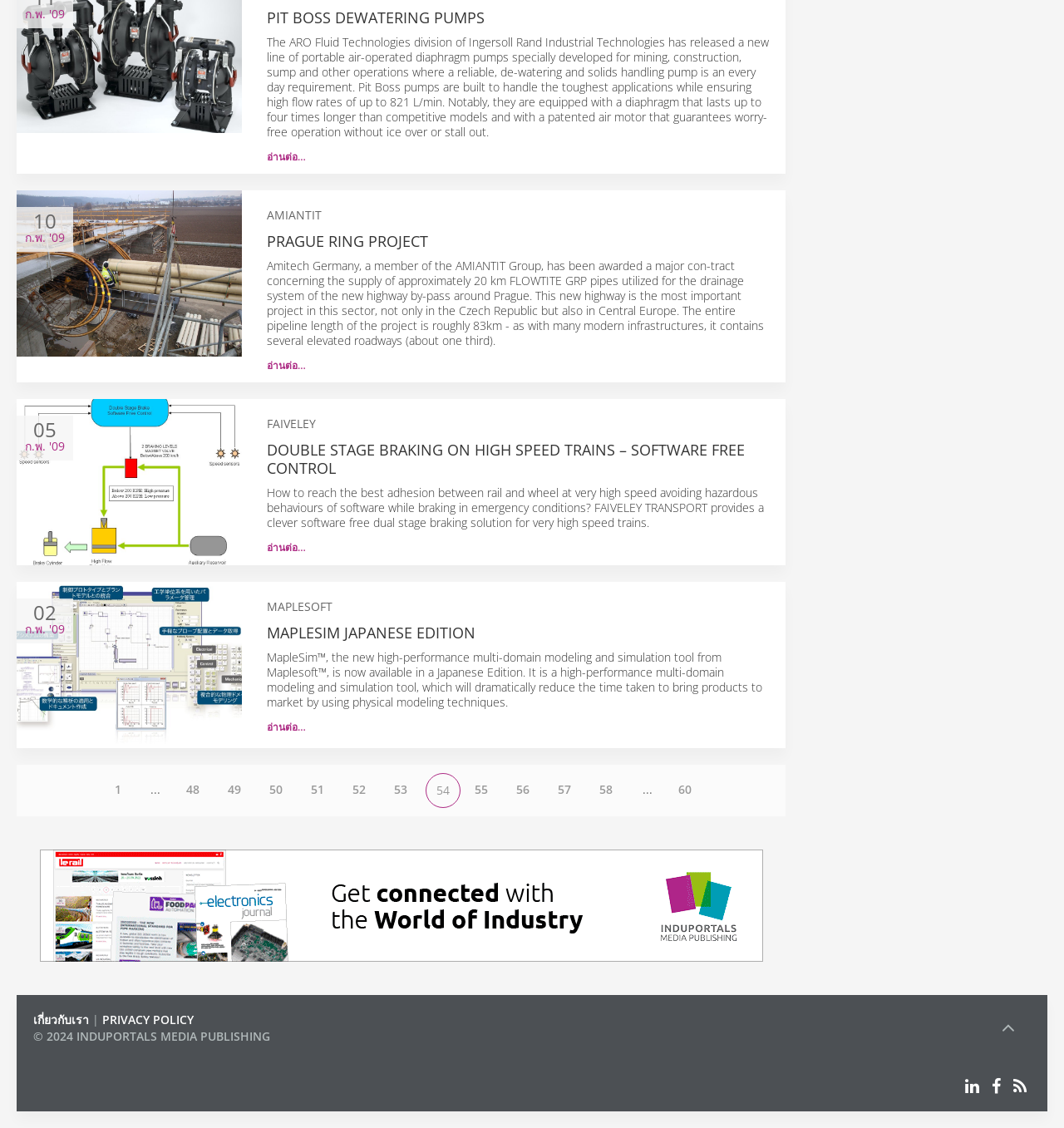Please answer the following query using a single word or phrase: 
What is the topic of the first article?

PIT BOSS DEWATERING PUMPS